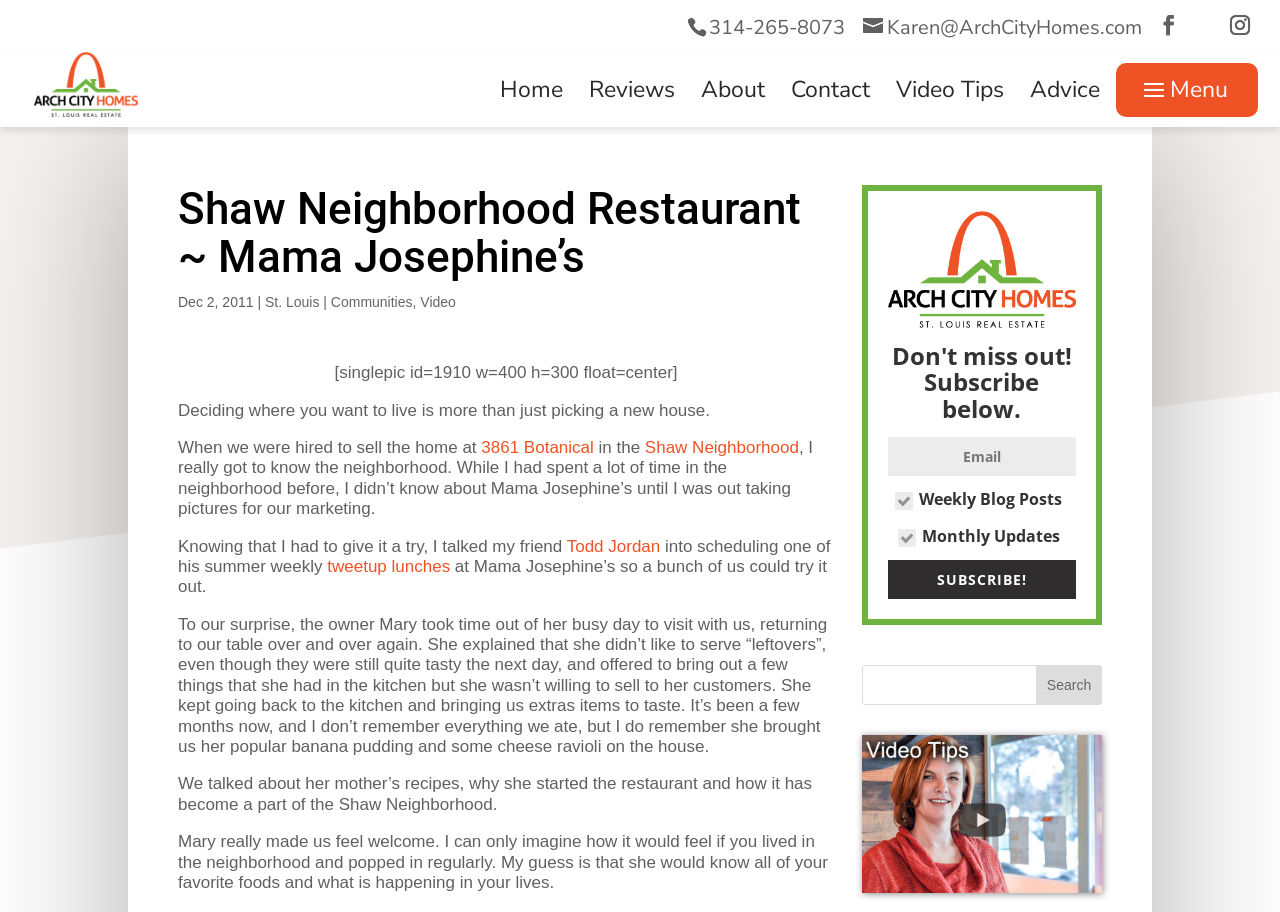Can you show the bounding box coordinates of the region to click on to complete the task described in the instruction: "Click on the 'Get a demo' link"?

None